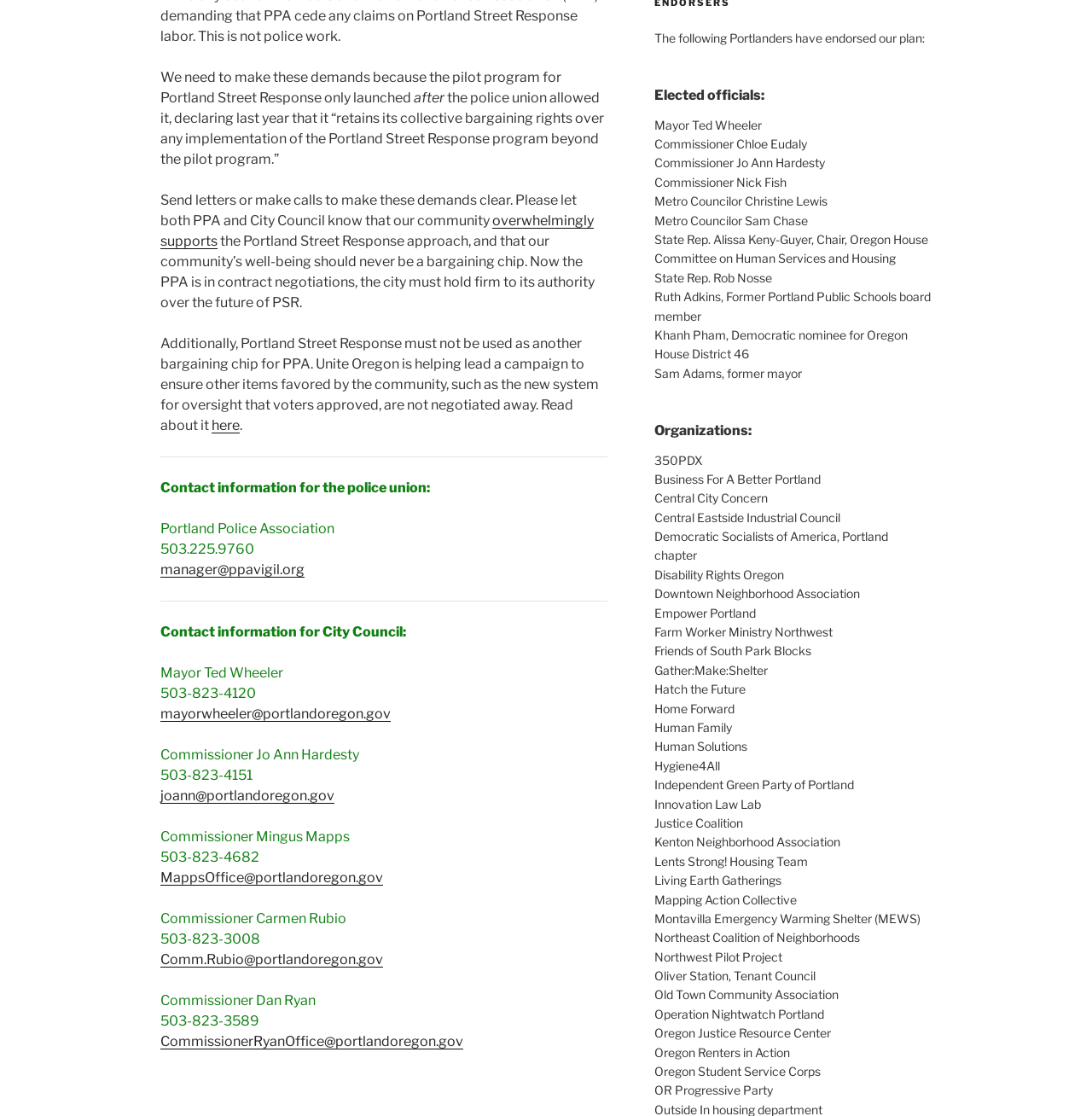Identify and provide the bounding box for the element described by: "4 Benefits Of Losing Weight".

None